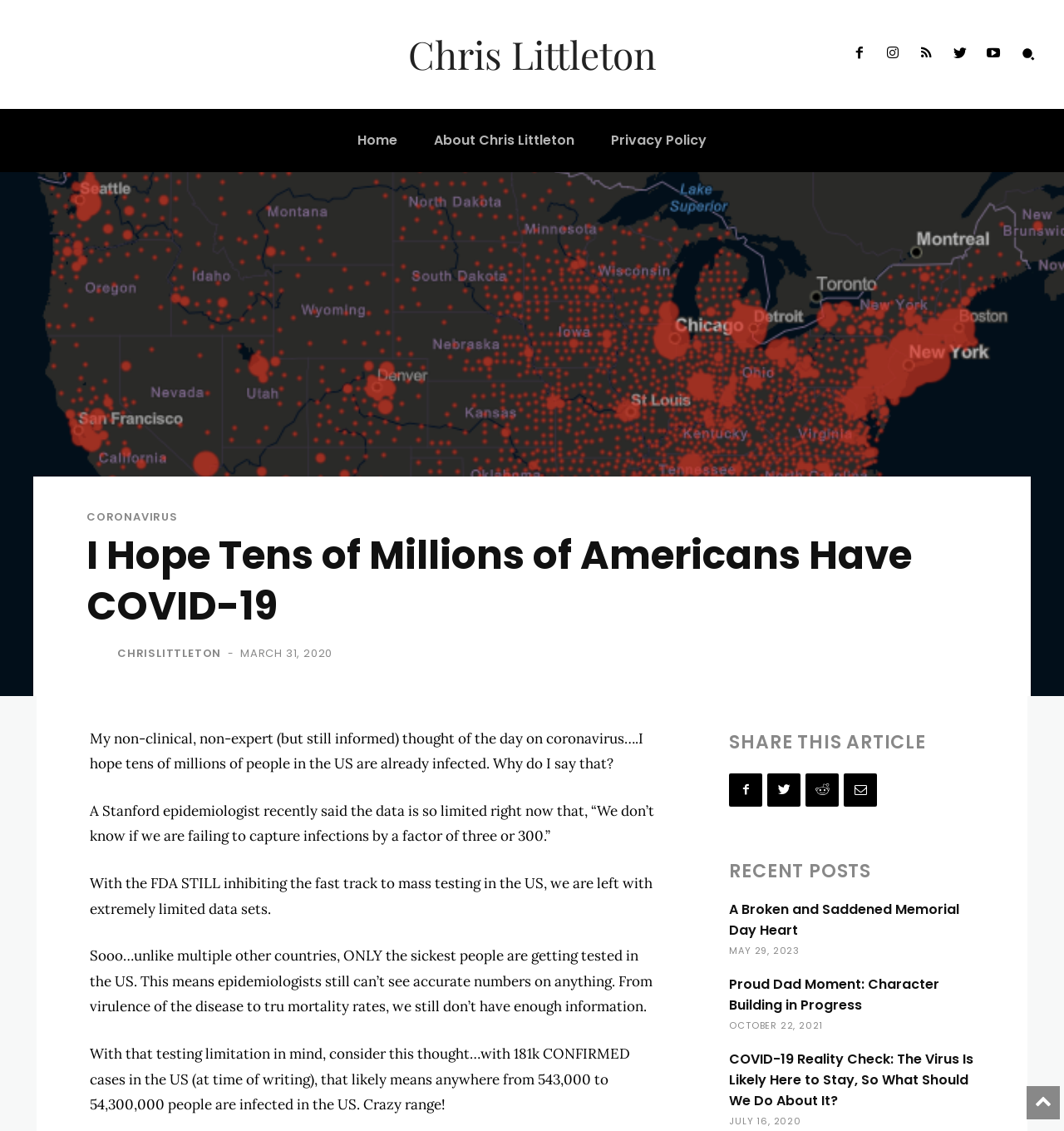Create an elaborate caption for the webpage.

This webpage is a blog post titled "I Hope Tens of Millions of Americans Have COVID-19" by Chris Littleton. At the top, there is a navigation menu with links to "Home", "About Chris Littleton", and "Privacy Policy". Below the navigation menu, there is a heading with the title of the blog post, followed by a link to the author's name and a small image of the author.

The main content of the blog post is a series of paragraphs discussing the author's thoughts on the COVID-19 pandemic. The text is divided into several sections, with each section discussing a different aspect of the pandemic, such as the limitations of data collection and the implications of limited testing.

To the right of the main content, there is a sidebar with a heading "SHARE THIS ARTICLE" and several social media links. Below the sidebar, there is a section titled "RECENT POSTS" with links to several other blog posts, including "A Broken and Saddened Memorial Day Heart", "Proud Dad Moment: Character Building in Progress", and "COVID-19 Reality Check: The Virus Is Likely Here to Stay, So What Should We Do About It?". Each of these links is accompanied by a timestamp indicating the date of the post.

At the very top of the page, there is a link to the author's name, "Chris Littleton", and several social media icons. There is also a search button at the top right corner of the page.